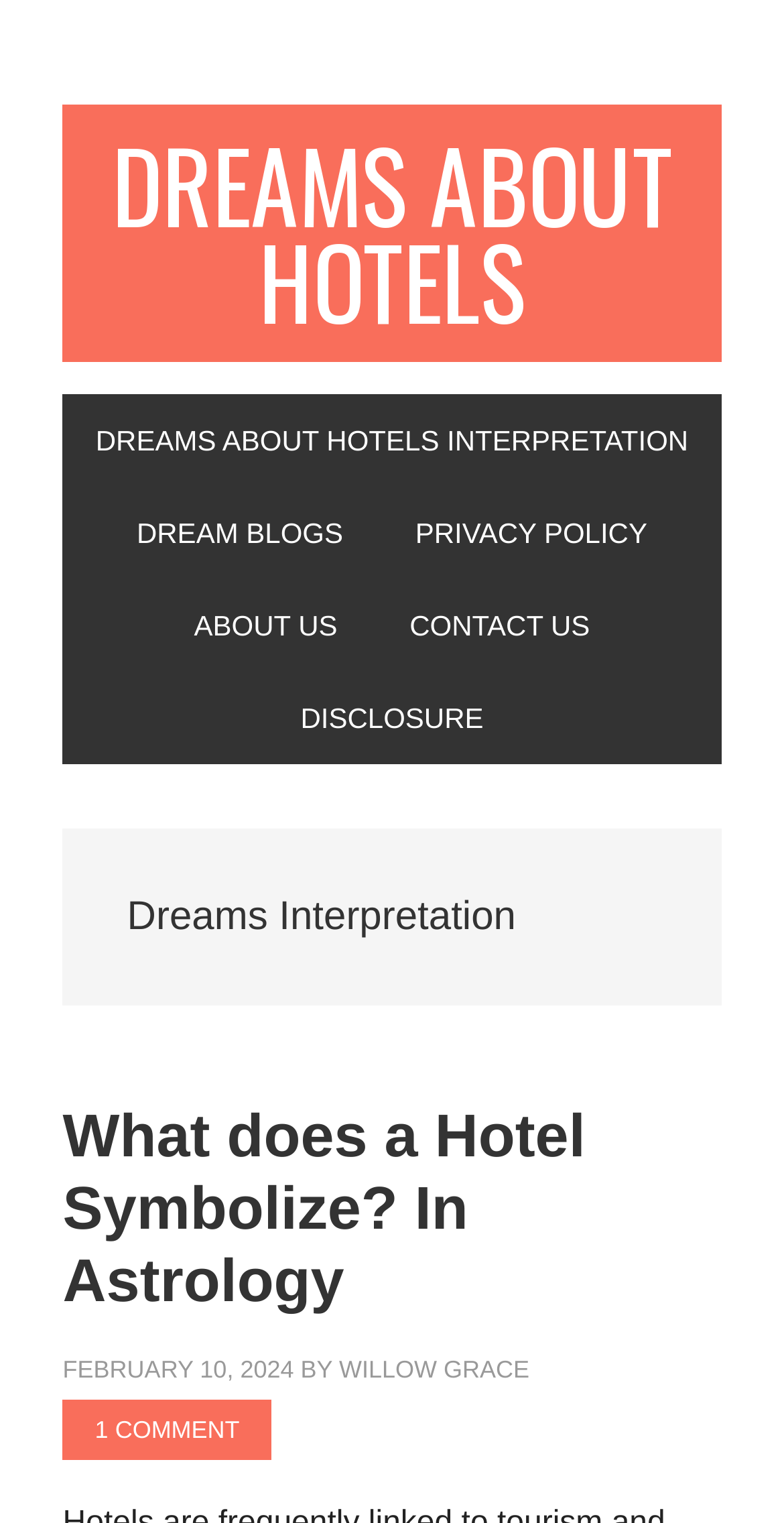How many comments does the article 'What does a Hotel Symbolize? In Astrology' have?
Please look at the screenshot and answer in one word or a short phrase.

1